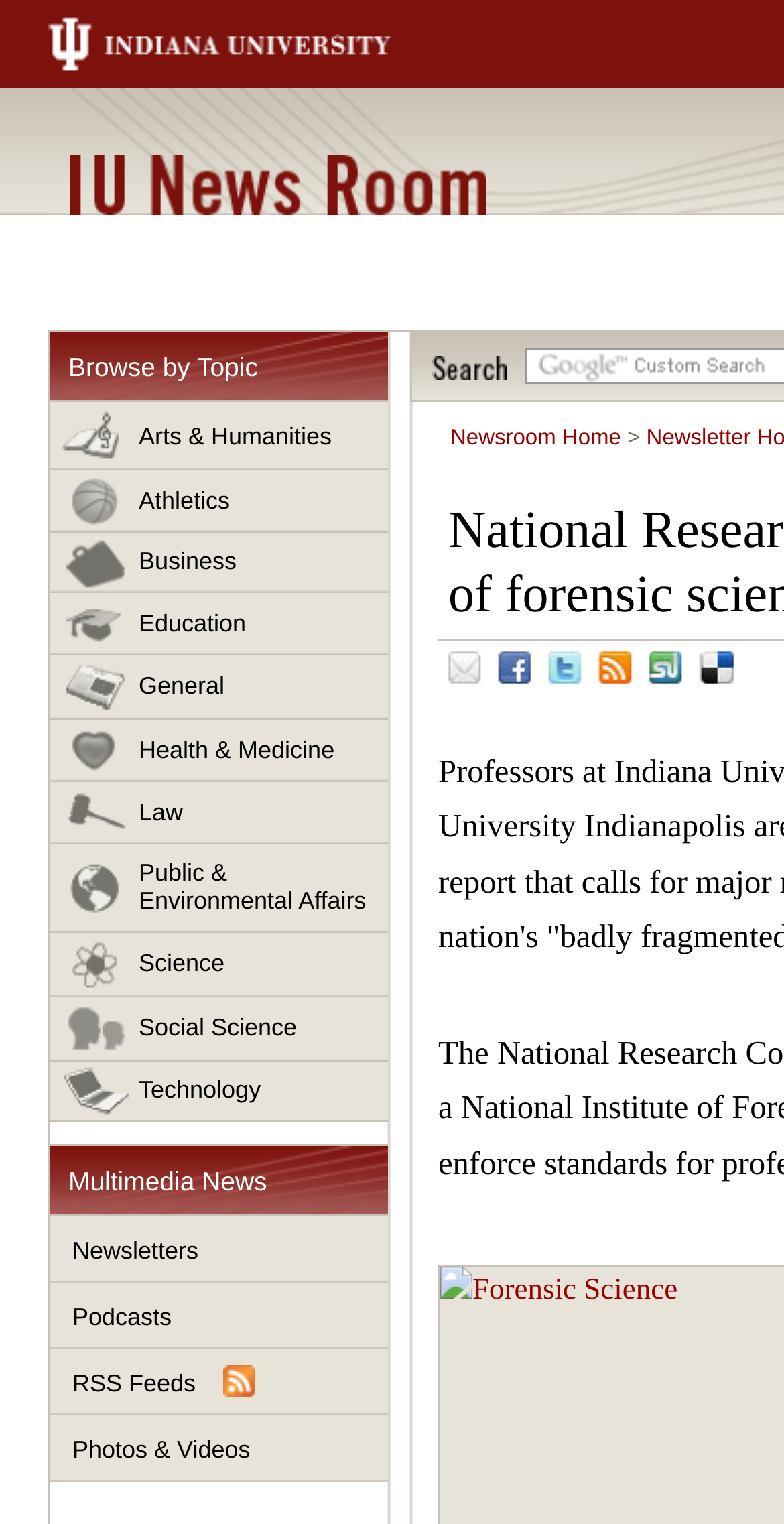Determine the bounding box coordinates for the area that should be clicked to carry out the following instruction: "View photos and videos".

[0.064, 0.929, 0.495, 0.972]